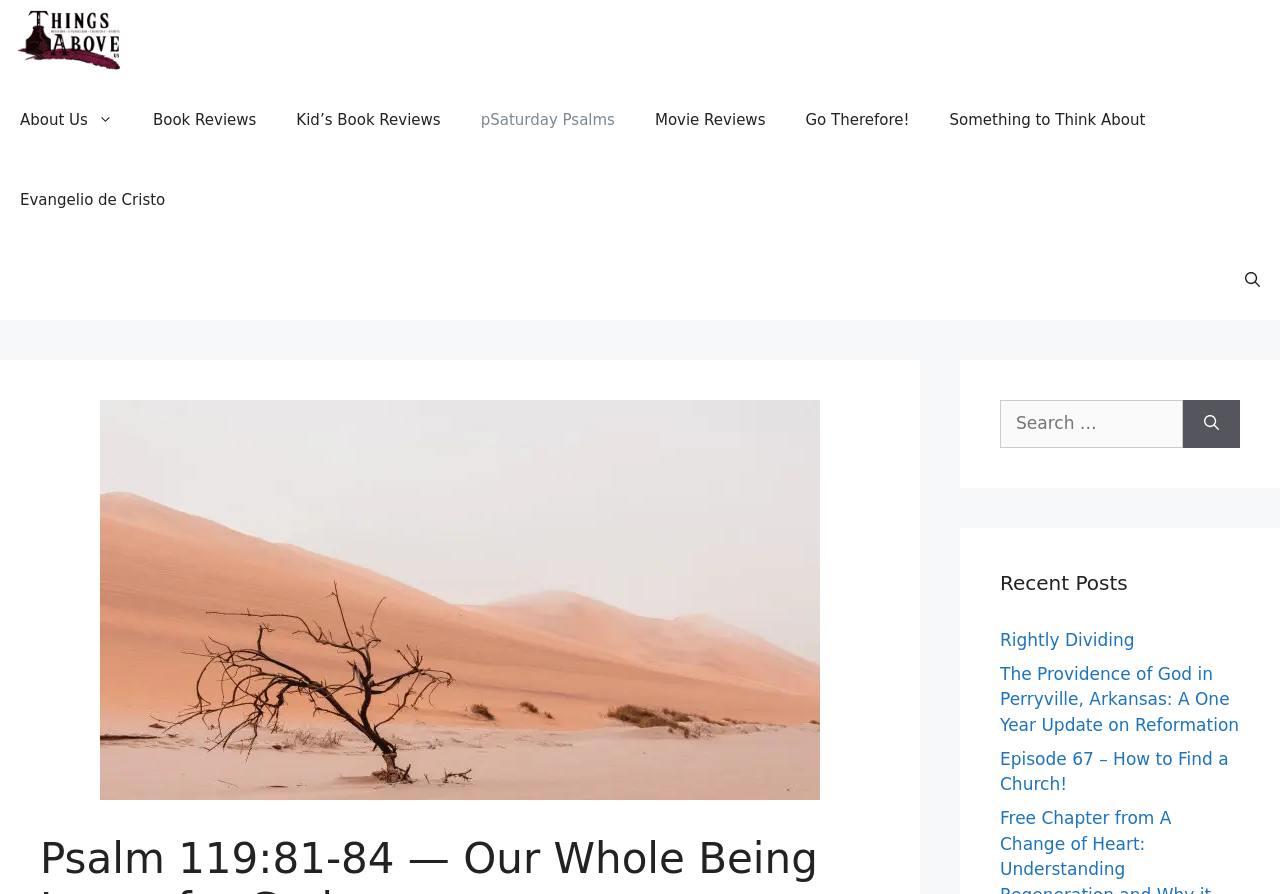How many navigation links are there?
Answer the question with as much detail as possible.

I counted the number of links under the 'navigation' element, which are 'Things Above Us', 'About Us', 'Book Reviews', 'Kid’s Book Reviews', 'pSaturday Psalms', 'Movie Reviews', 'Go Therefore!', 'Something to Think About', and 'Evangelio de Cristo'.